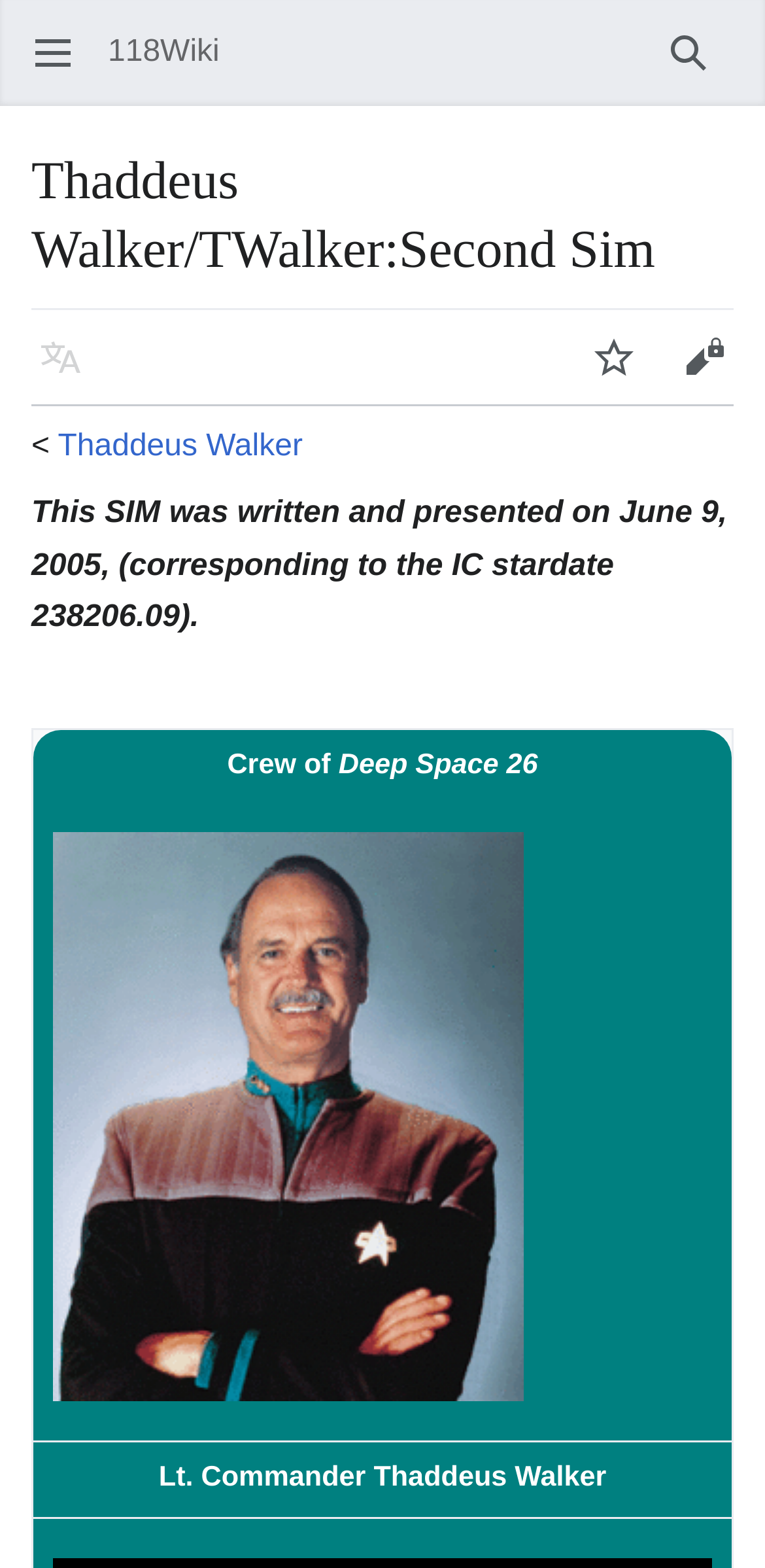Provide the bounding box coordinates for the UI element that is described as: "Search".

[0.841, 0.005, 0.959, 0.063]